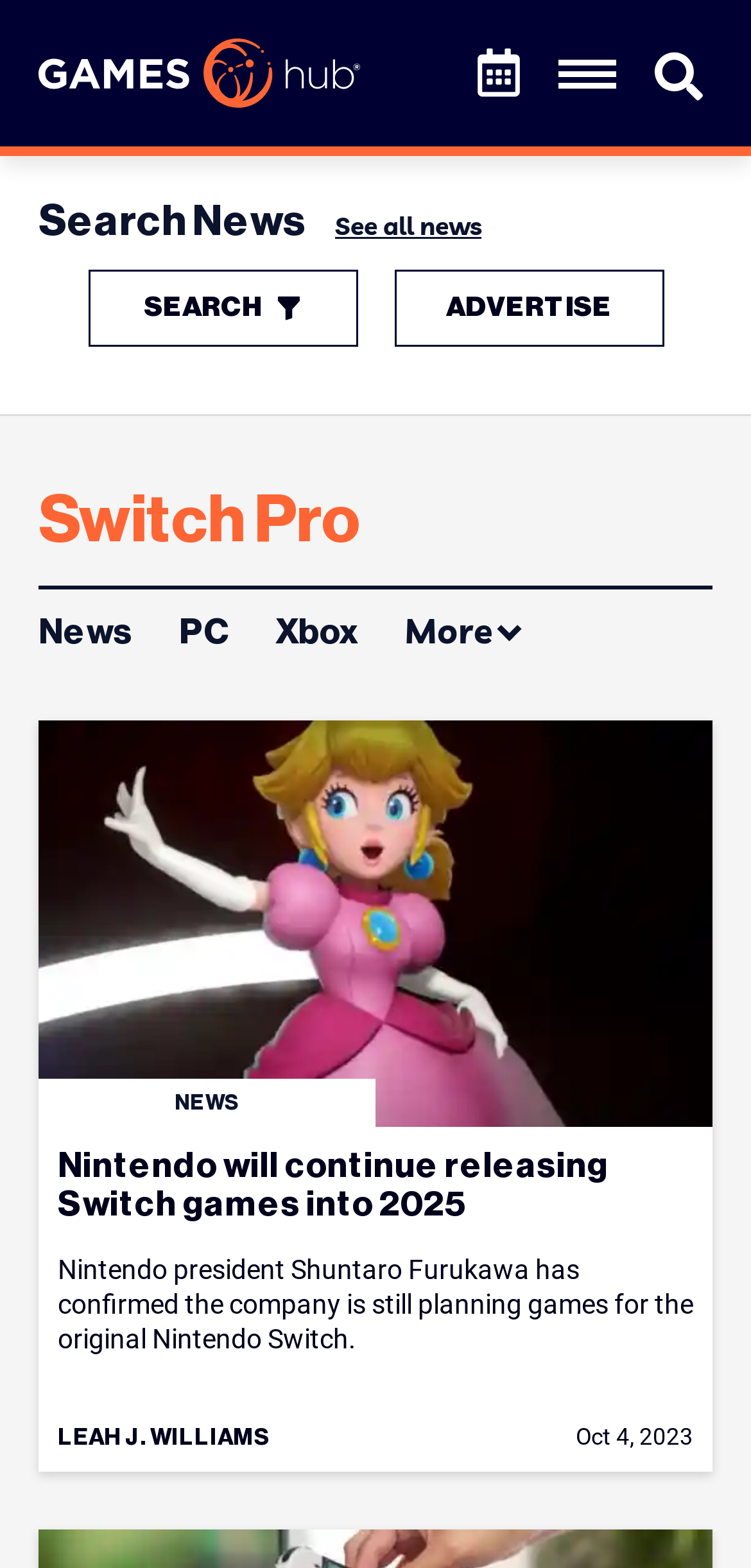Determine the bounding box coordinates of the clickable element necessary to fulfill the instruction: "Click on the site logo to go to the homepage". Provide the coordinates as four float numbers within the 0 to 1 range, i.e., [left, top, right, bottom].

[0.051, 0.025, 0.479, 0.069]